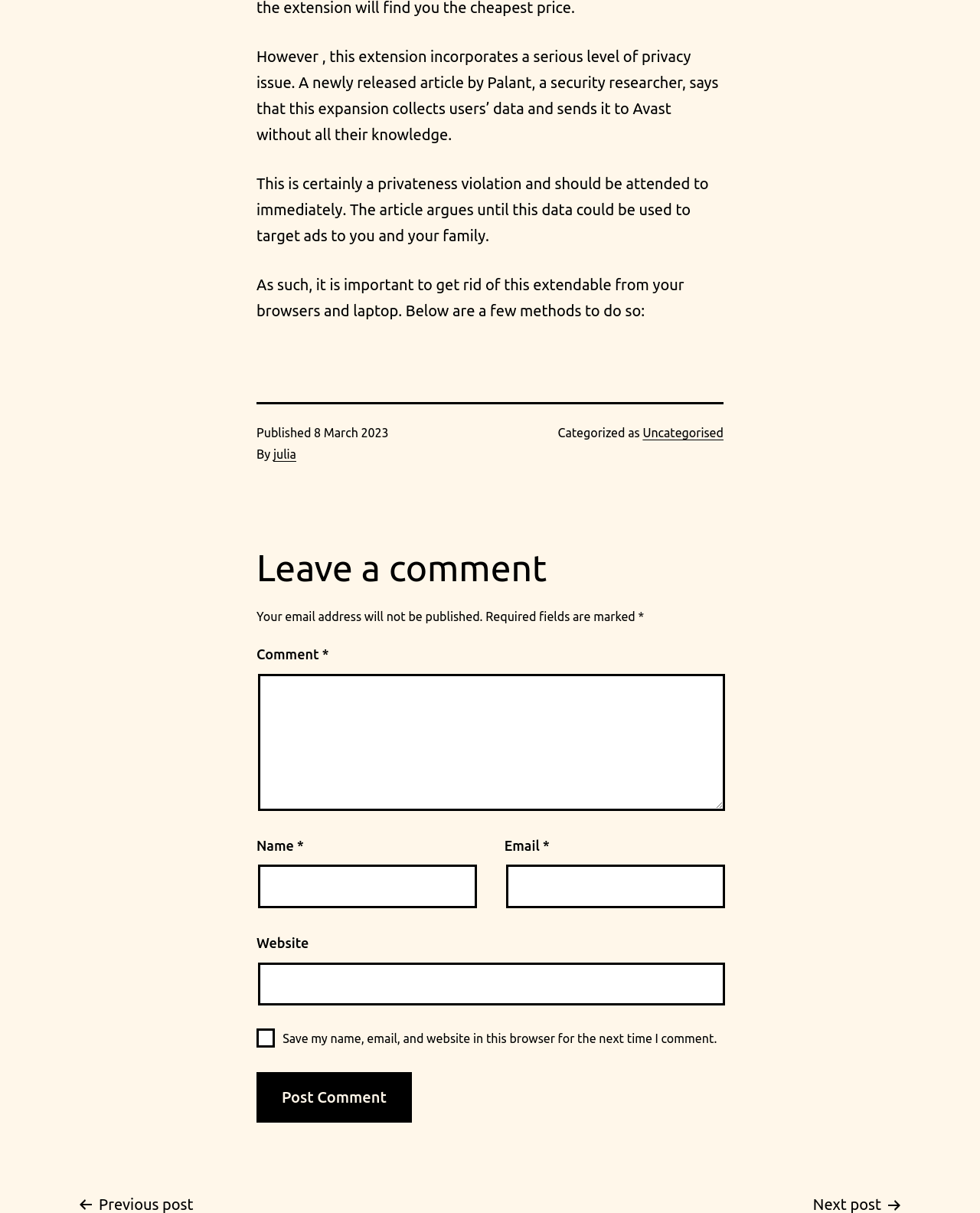Identify the bounding box coordinates of the specific part of the webpage to click to complete this instruction: "Click on Quit Smokin Now – How The Successful Few Quit Smoking Instantly & How You Can Do The Same".

None